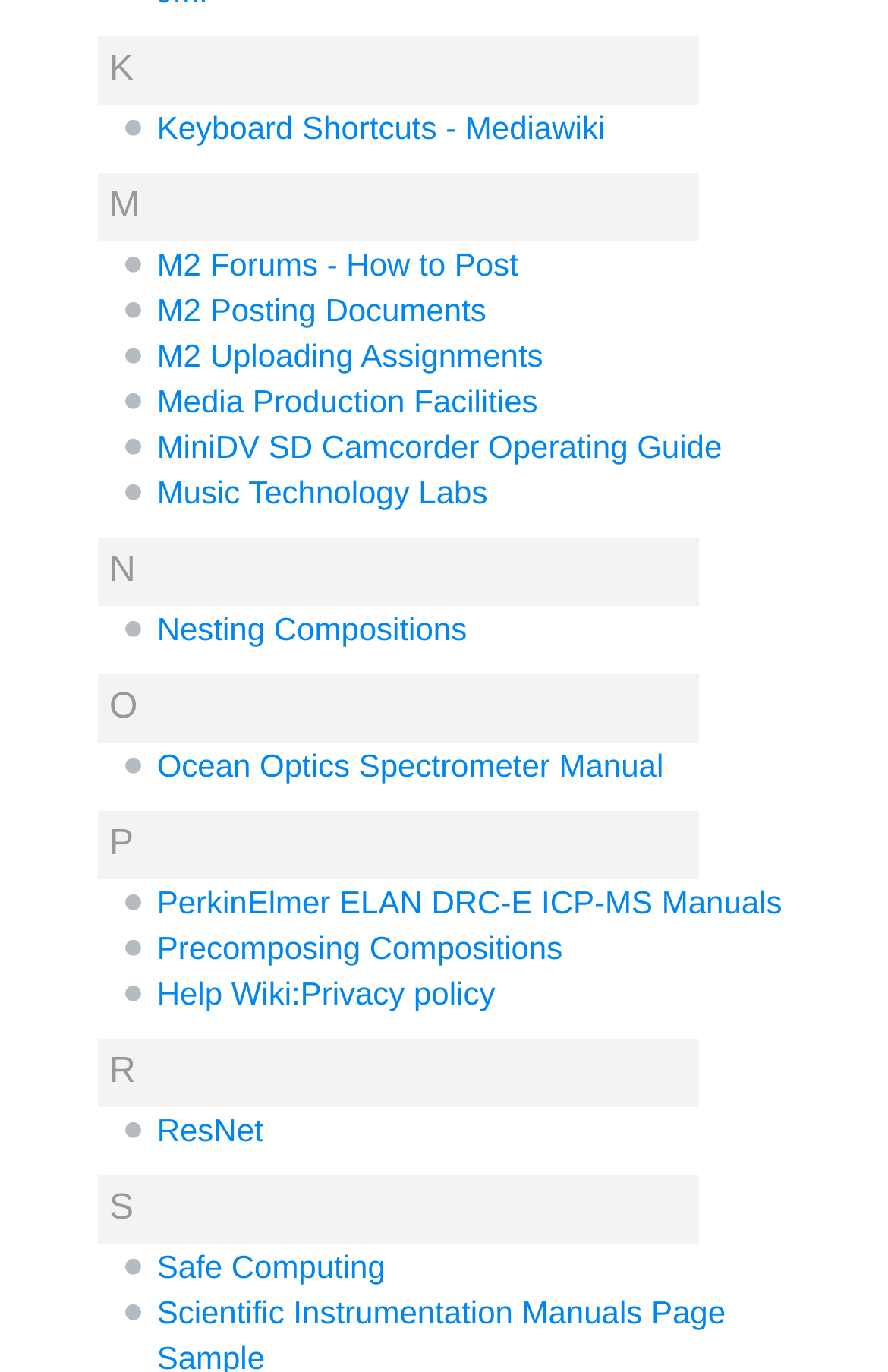What is the last link under the 'P' heading?
Based on the visual information, provide a detailed and comprehensive answer.

I looked at the links under the 'P' heading and found that the last link is 'Precomposing Compositions'.